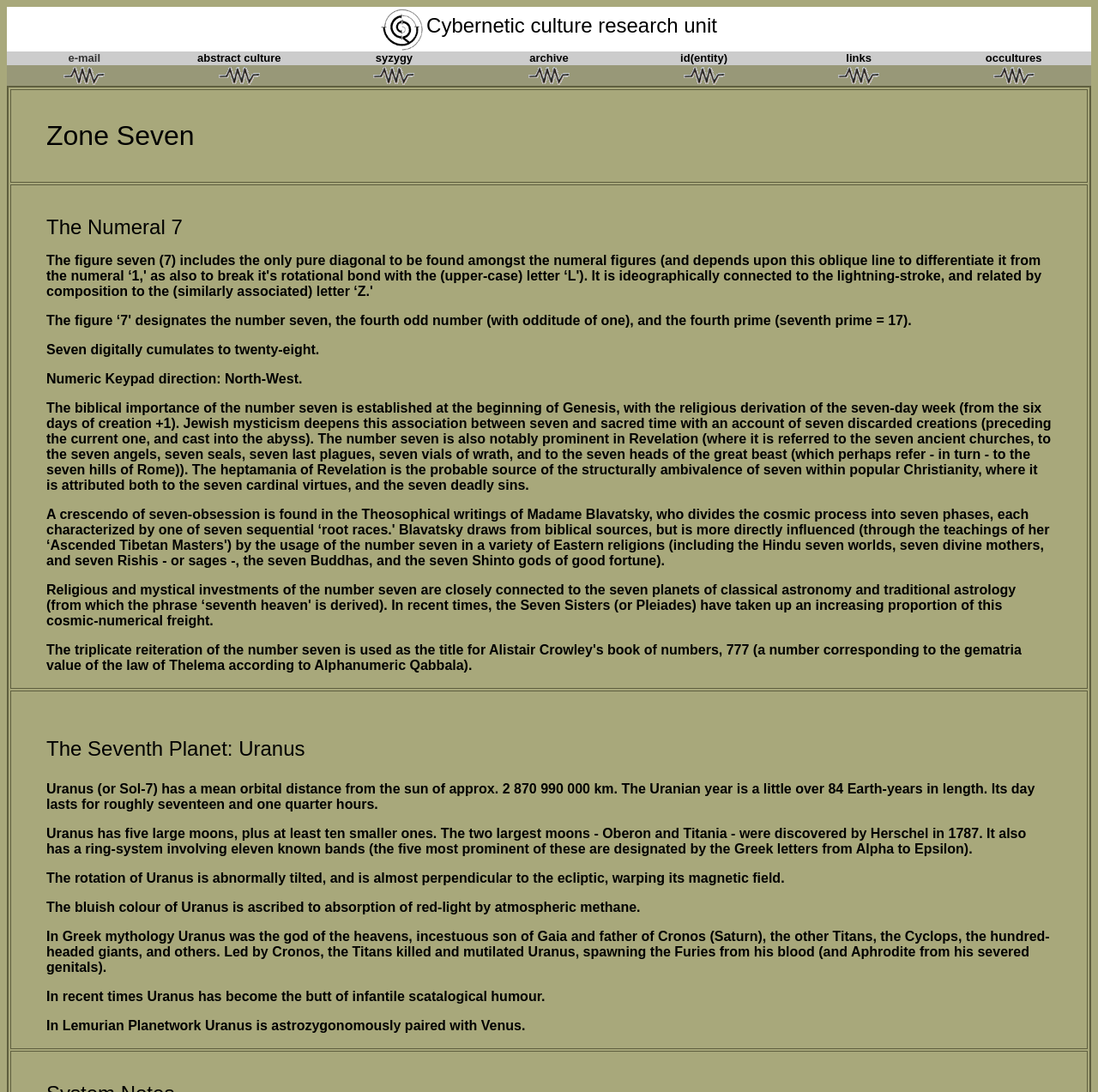Determine the bounding box coordinates for the area that needs to be clicked to fulfill this task: "Explore the archive". The coordinates must be given as four float numbers between 0 and 1, i.e., [left, top, right, bottom].

[0.481, 0.066, 0.519, 0.08]